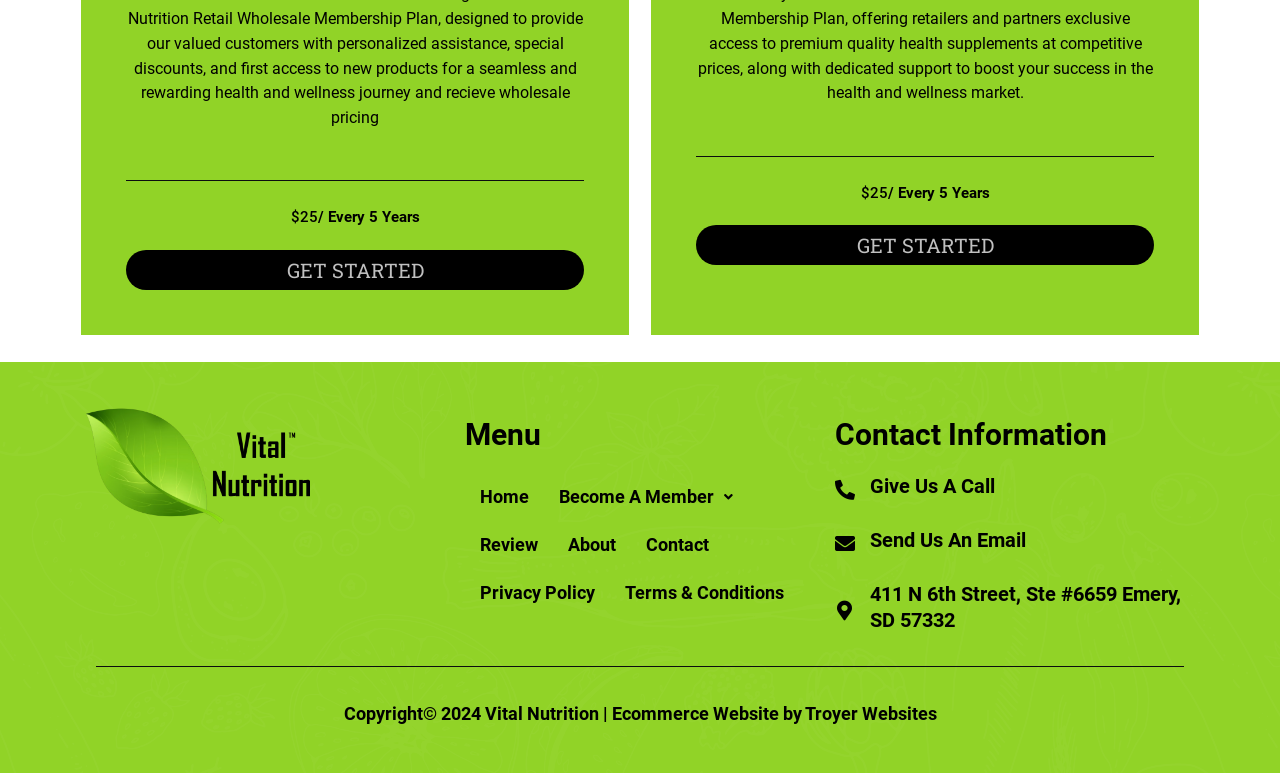Find the bounding box coordinates of the clickable element required to execute the following instruction: "Click GET STARTED". Provide the coordinates as four float numbers between 0 and 1, i.e., [left, top, right, bottom].

[0.099, 0.324, 0.456, 0.375]